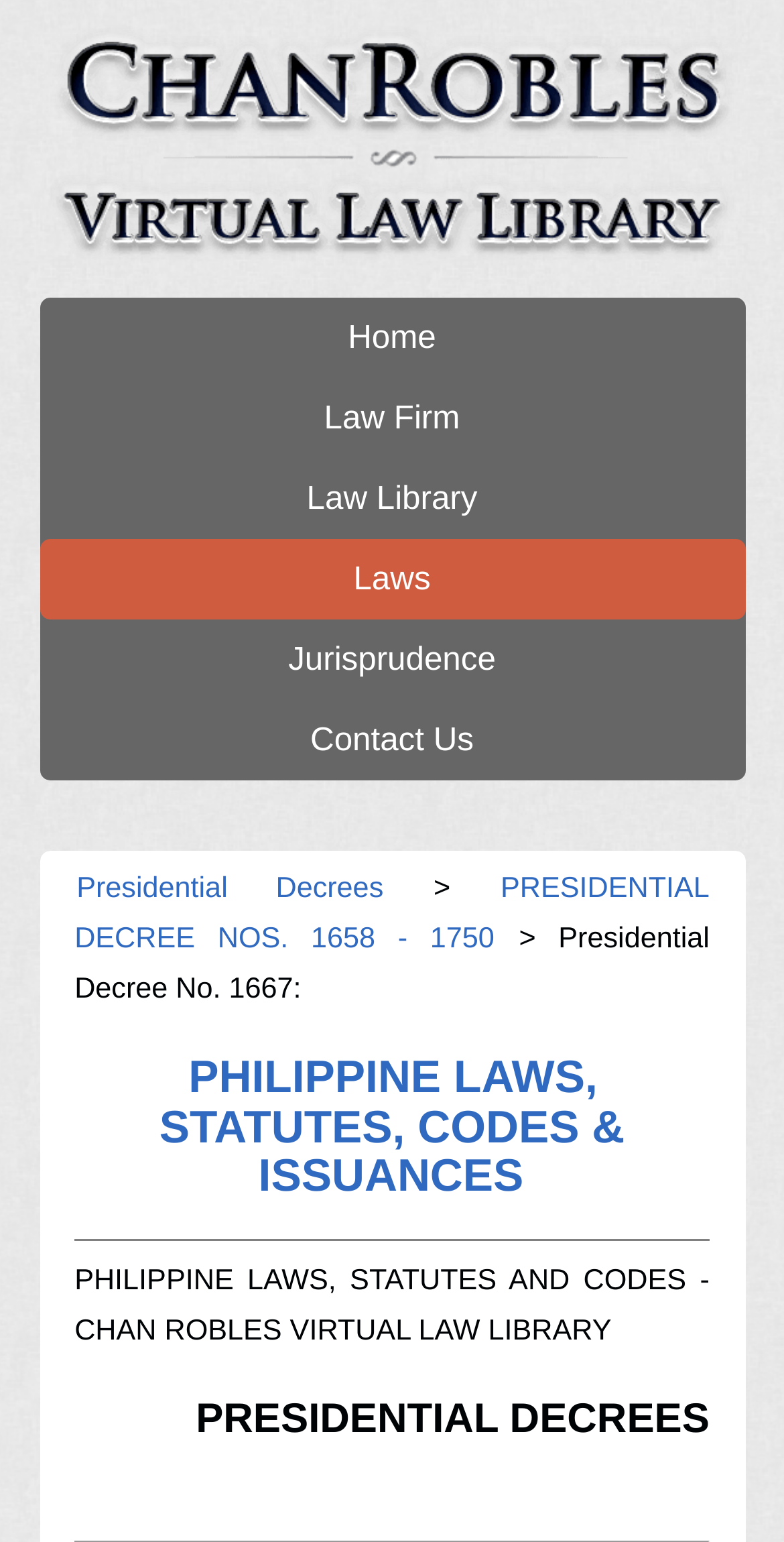What is the main category of laws on this webpage?
Answer briefly with a single word or phrase based on the image.

Presidential Decrees